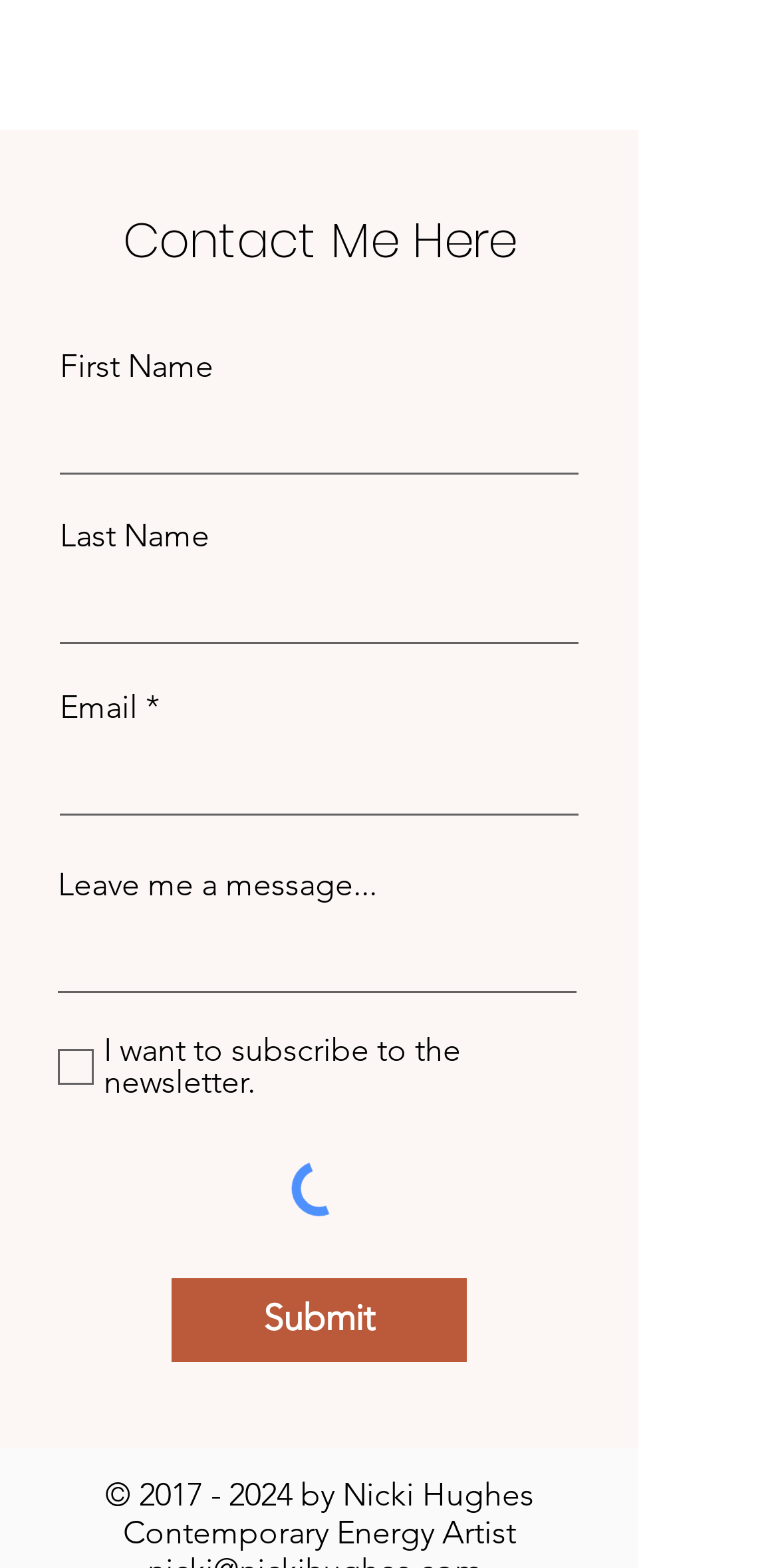Determine the bounding box coordinates for the UI element with the following description: "parent_node: Leave me a message...". The coordinates should be four float numbers between 0 and 1, represented as [left, top, right, bottom].

[0.074, 0.582, 0.741, 0.633]